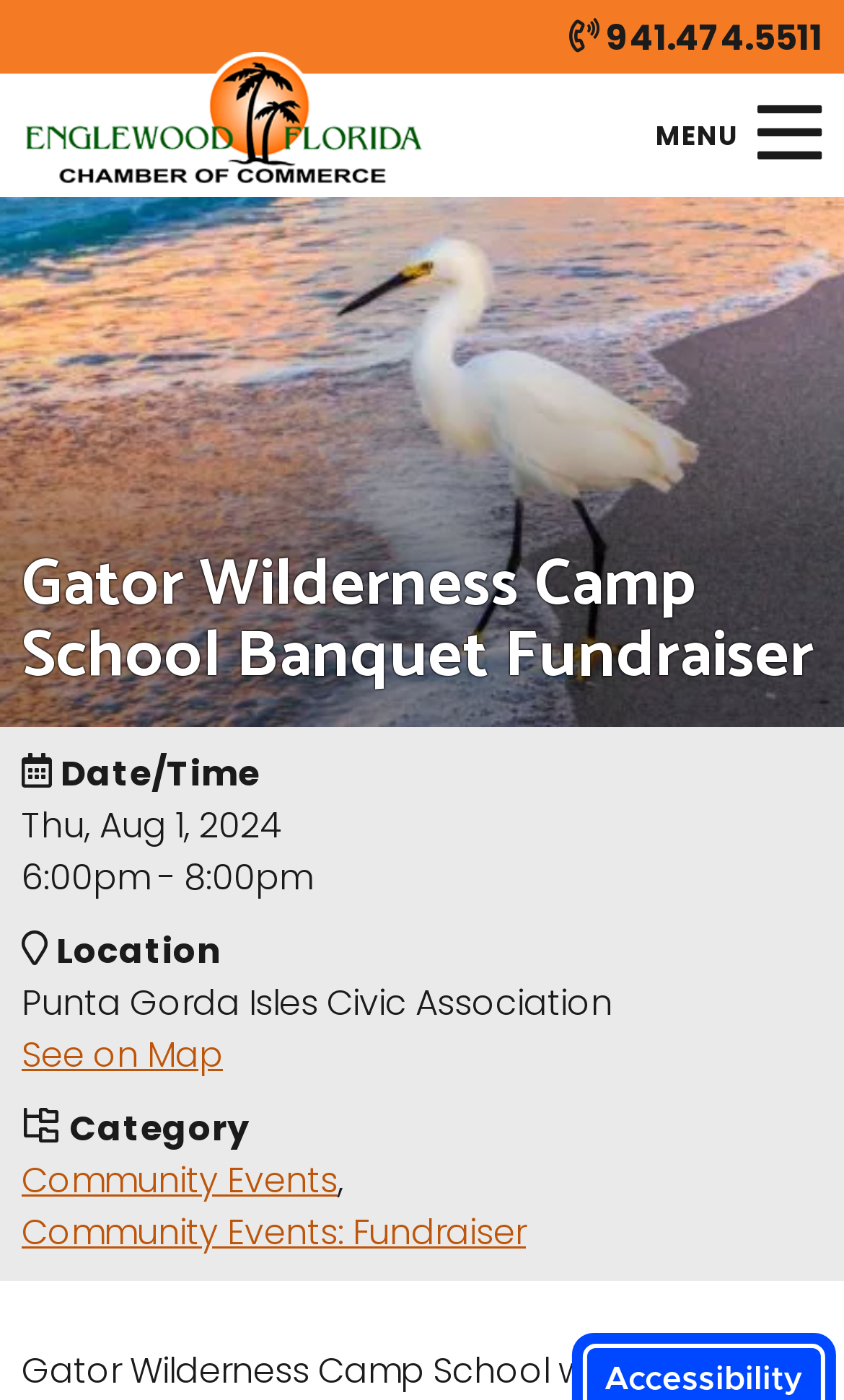Given the element description, predict the bounding box coordinates in the format (top-left x, top-left y, bottom-right x, bottom-right y), using floating point numbers between 0 and 1: Phone 941.474.5511

[0.674, 0.009, 0.974, 0.045]